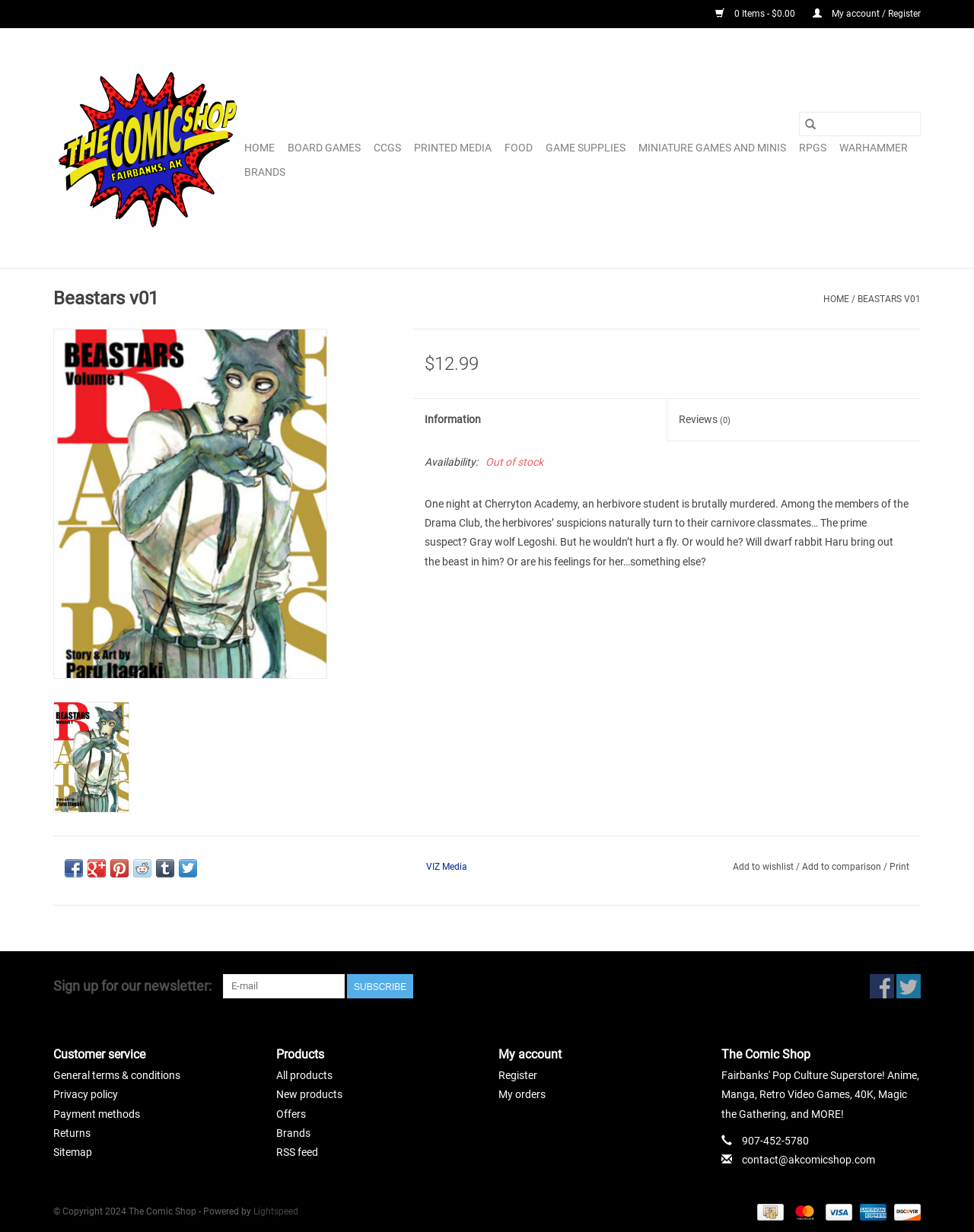How many reviews does the Beastars v01 comic have?
Refer to the image and offer an in-depth and detailed answer to the question.

The number of reviews for the Beastars v01 comic can be found in the product details section, where it is listed as 'Reviews (0)', indicating that there are currently no reviews for this product.